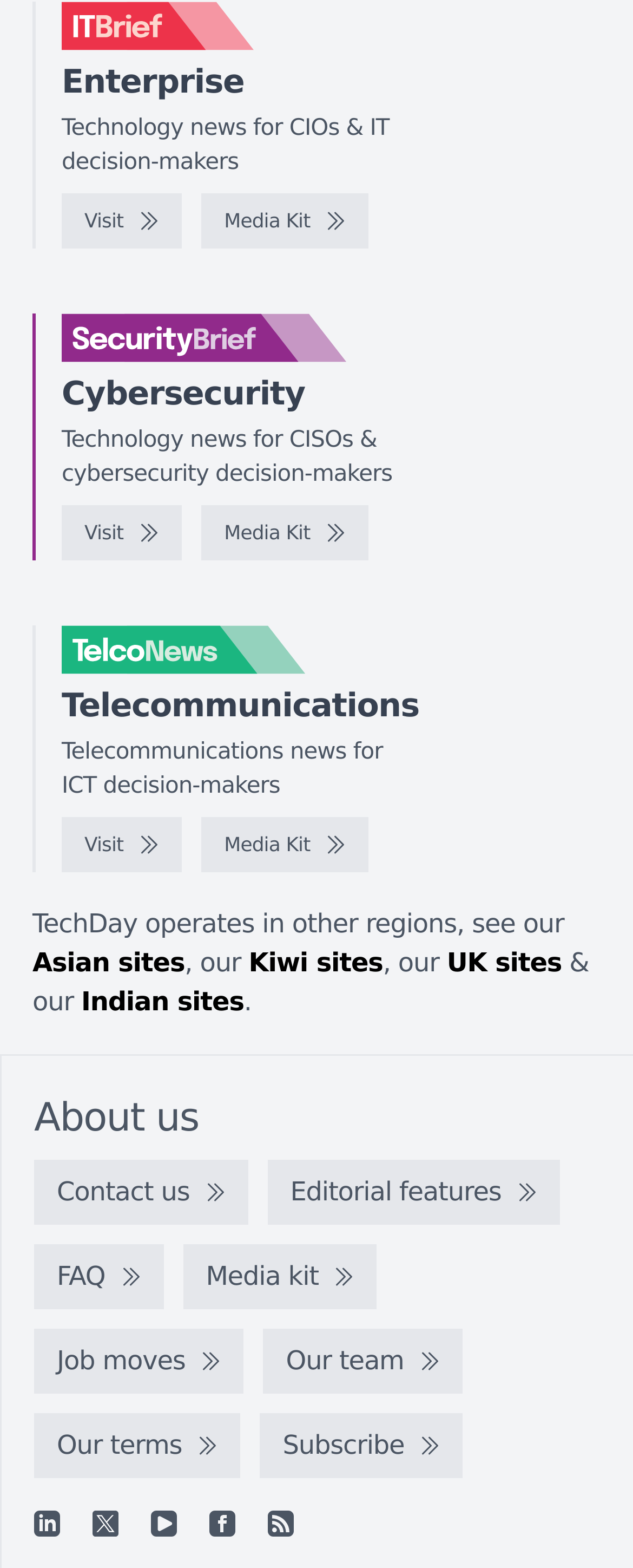Answer the following inquiry with a single word or phrase:
What is the purpose of the 'Media Kit' link?

To access media kit information